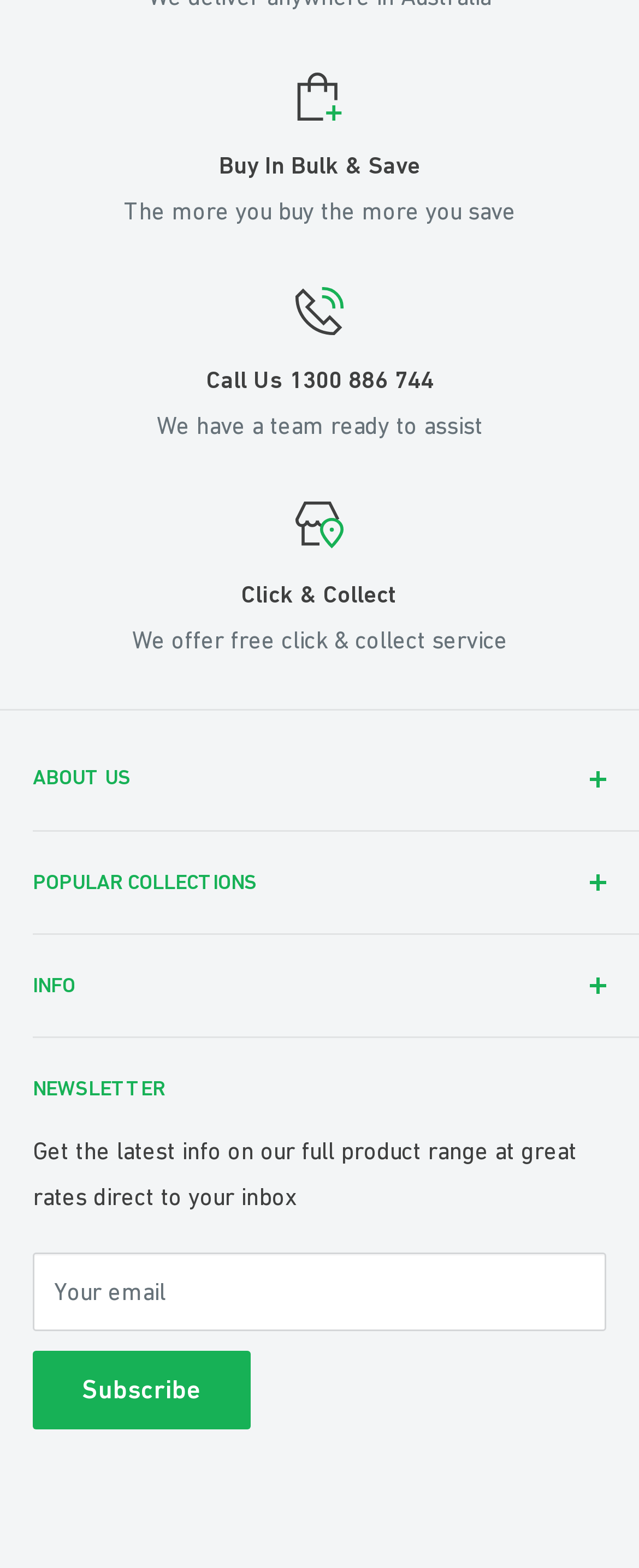What is the commitment of the business?
Based on the image, answer the question with as much detail as possible.

According to the static text on the webpage, the business is committed to 'PROVIDING QUALITY PRODUCTS AND QUALITY SERVICE', which suggests that their primary goal is to provide high-quality products and services to their customers.